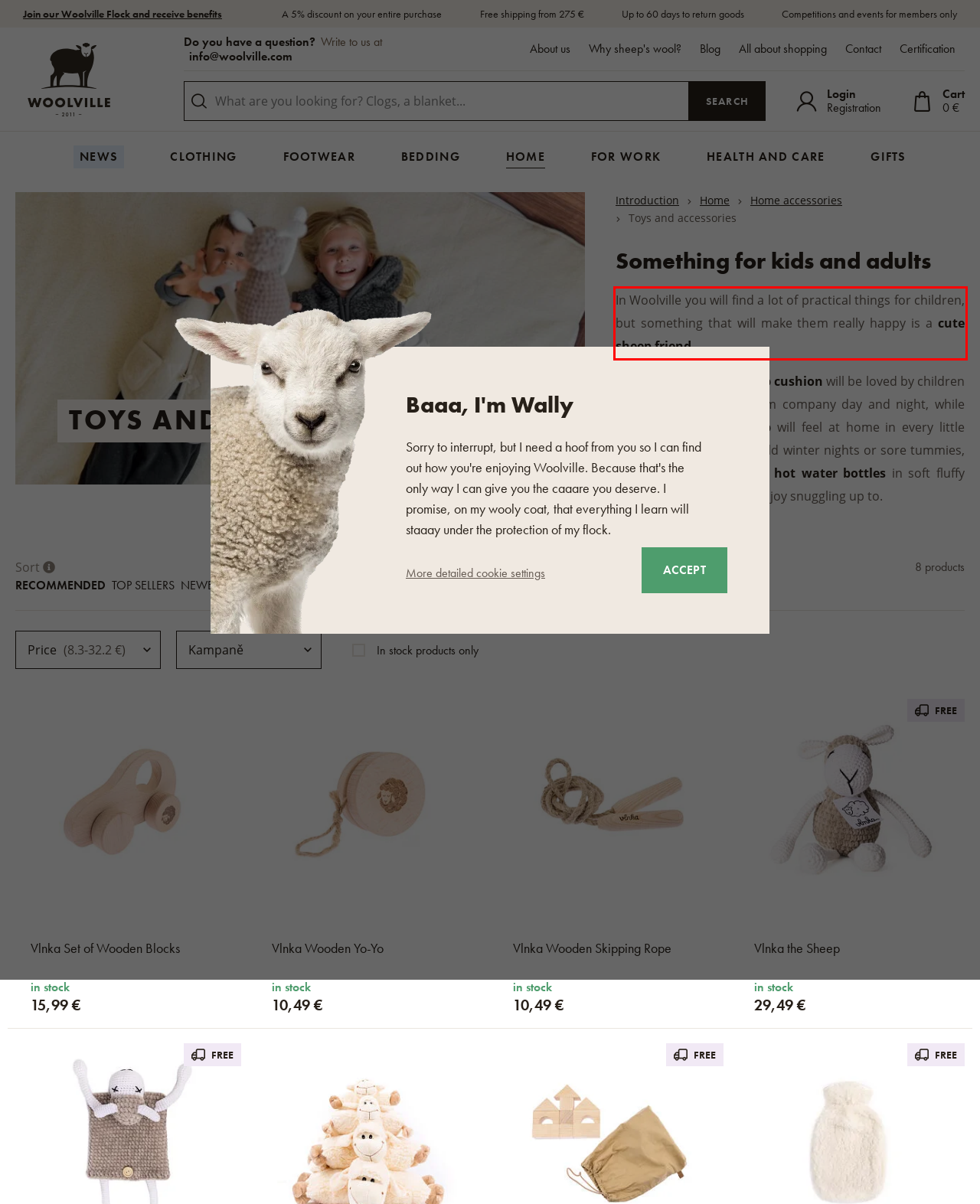Please examine the webpage screenshot and extract the text within the red bounding box using OCR.

In Woolville you will find a lot of practical things for children, but something that will make them really happy is a cute sheep friend.